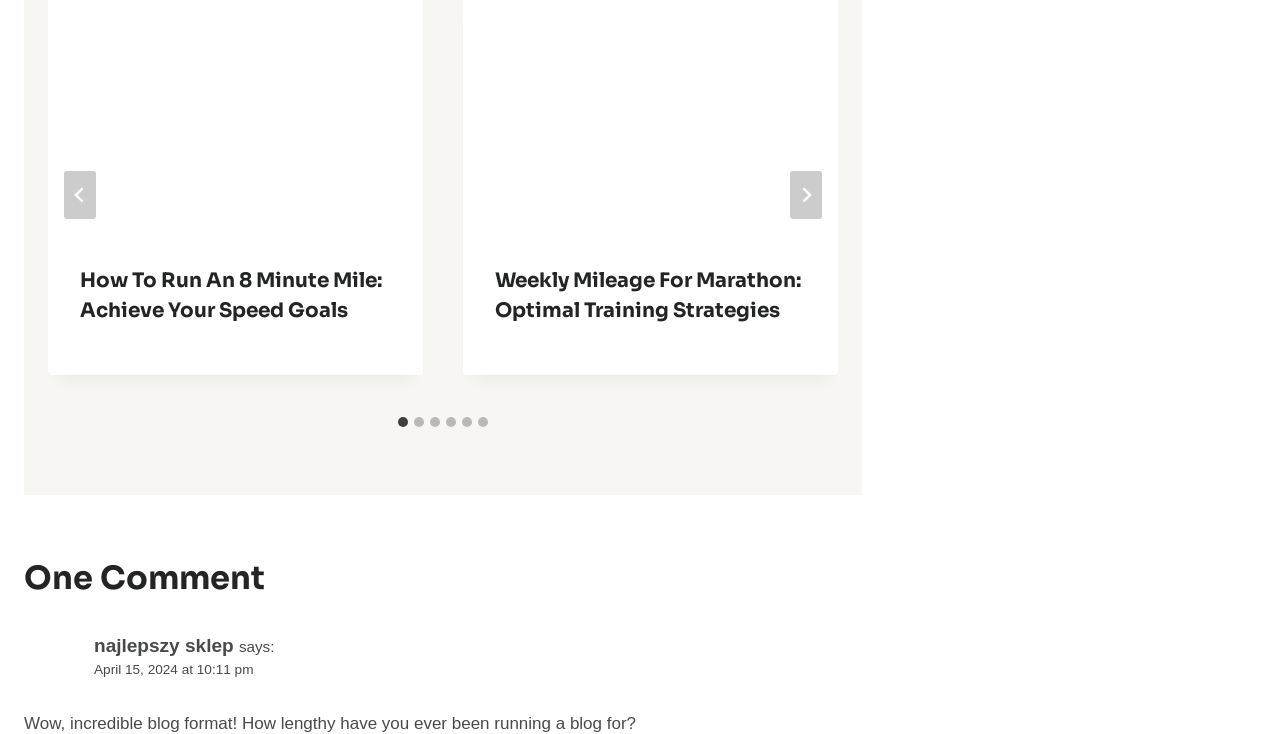Provide a brief response to the question using a single word or phrase: 
How many comments are there on the blog post?

1